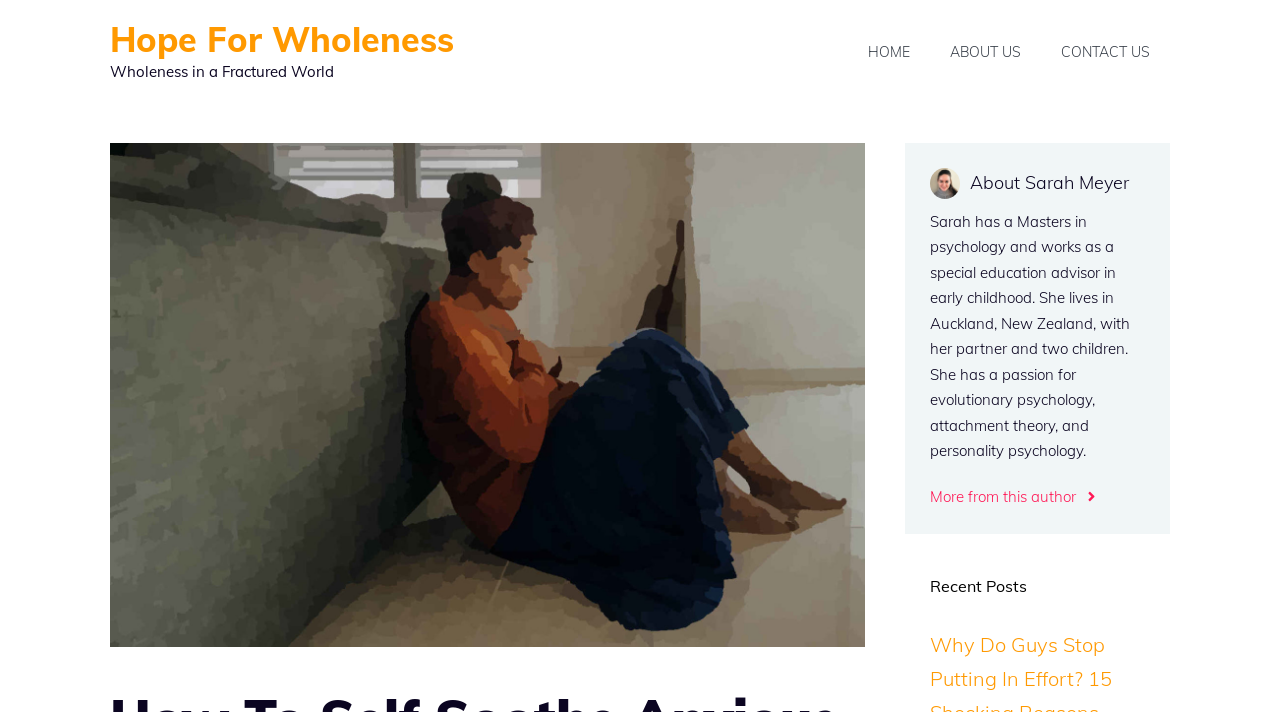What is the name of the website?
Please provide a single word or phrase as your answer based on the image.

Hope For Wholeness